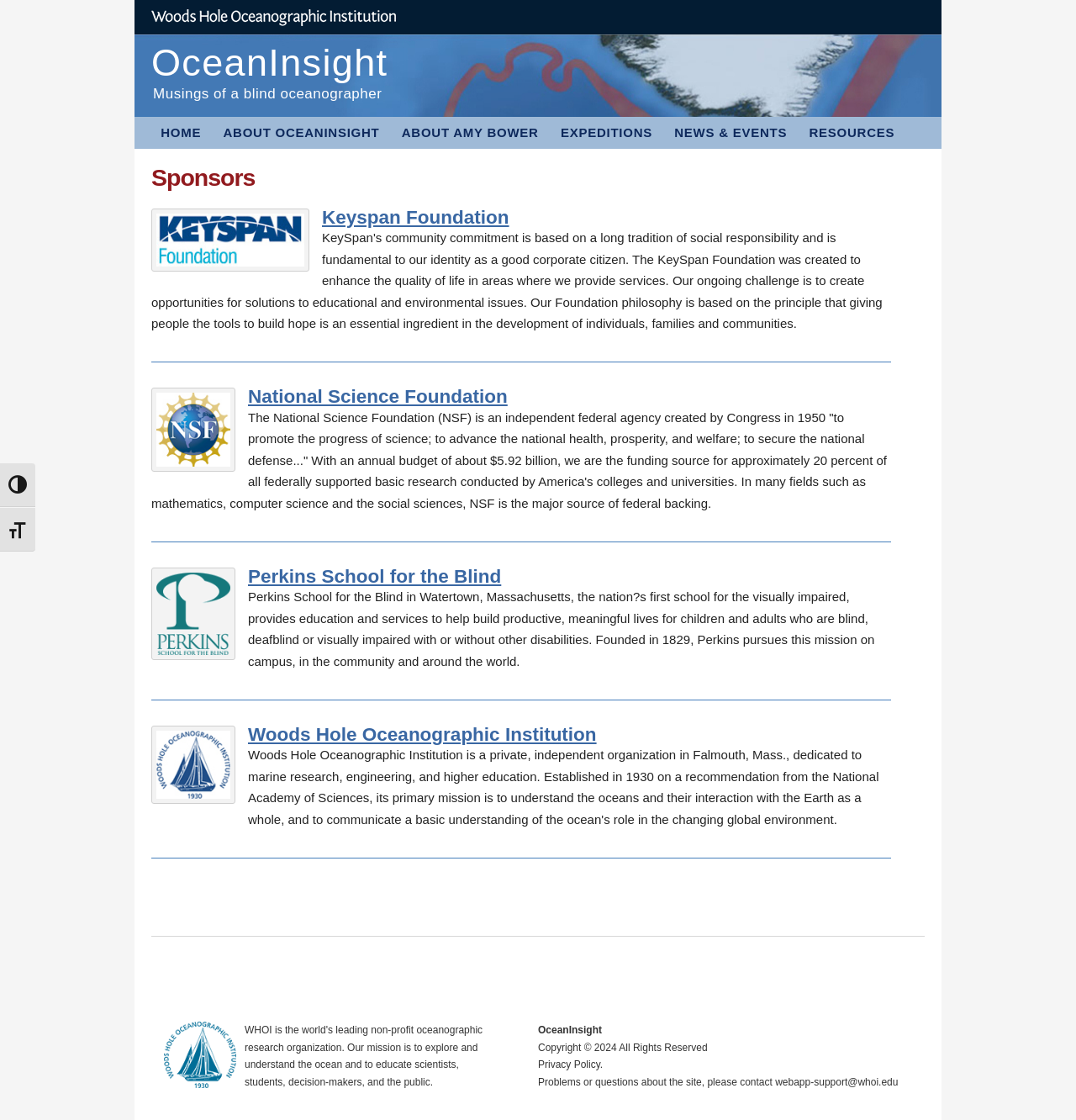Predict the bounding box coordinates of the area that should be clicked to accomplish the following instruction: "Learn about Keyspan Foundation". The bounding box coordinates should consist of four float numbers between 0 and 1, i.e., [left, top, right, bottom].

[0.299, 0.185, 0.473, 0.203]